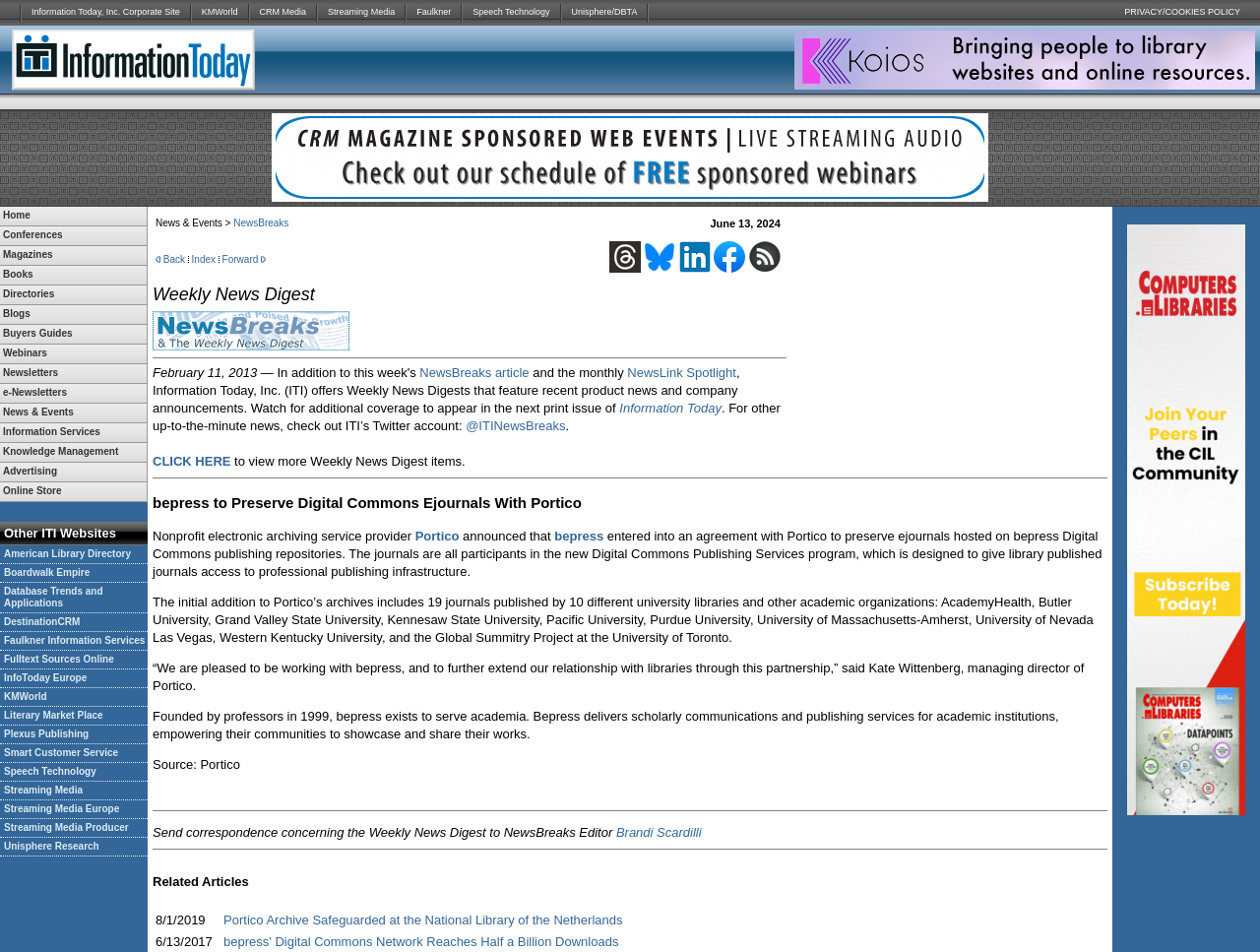What is the name of the company at the top left? Based on the image, give a response in one word or a short phrase.

Information Today, Inc.